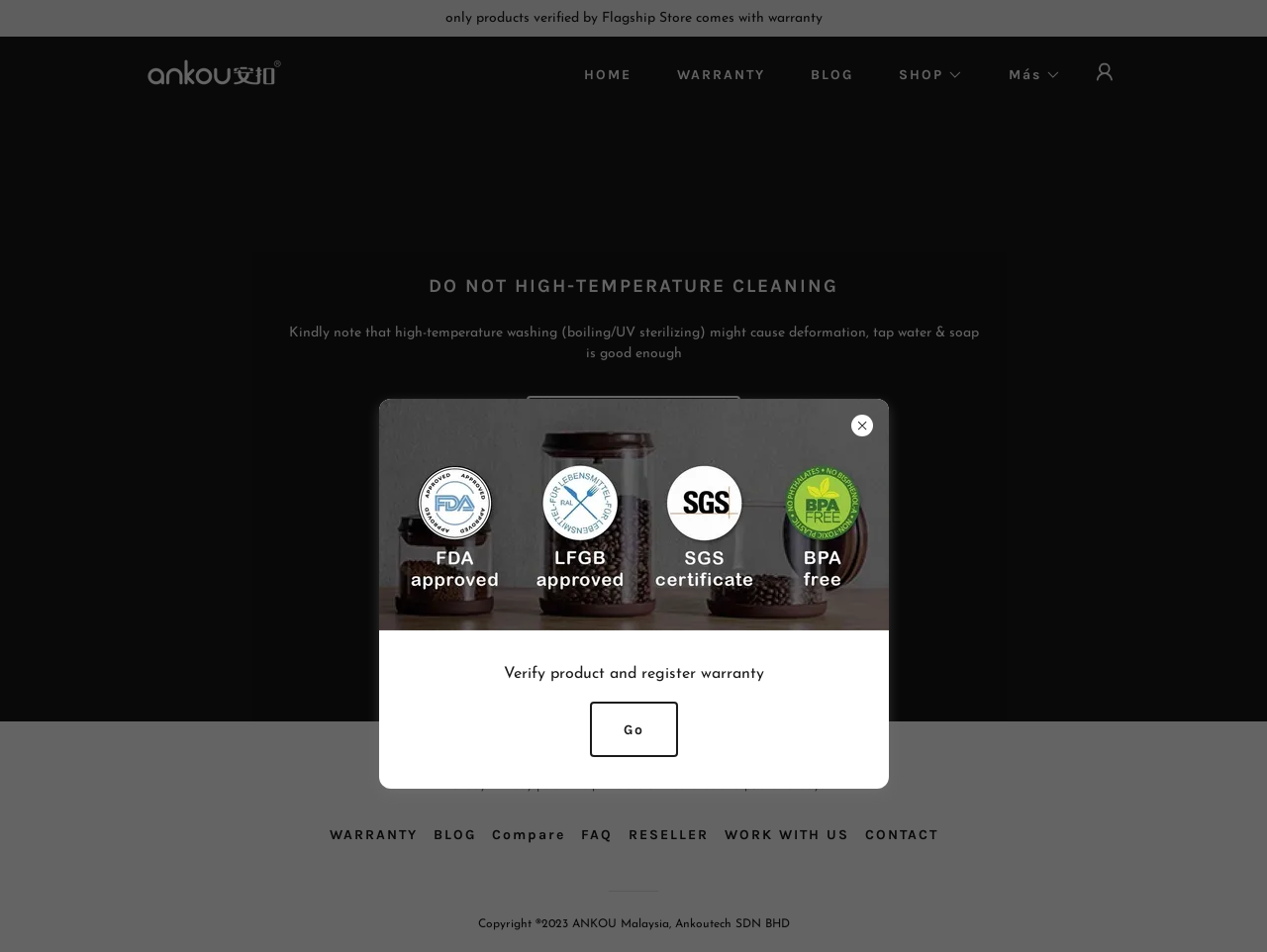Please specify the coordinates of the bounding box for the element that should be clicked to carry out this instruction: "Click on the 'Verify & Register' link". The coordinates must be four float numbers between 0 and 1, formatted as [left, top, right, bottom].

[0.416, 0.416, 0.584, 0.474]